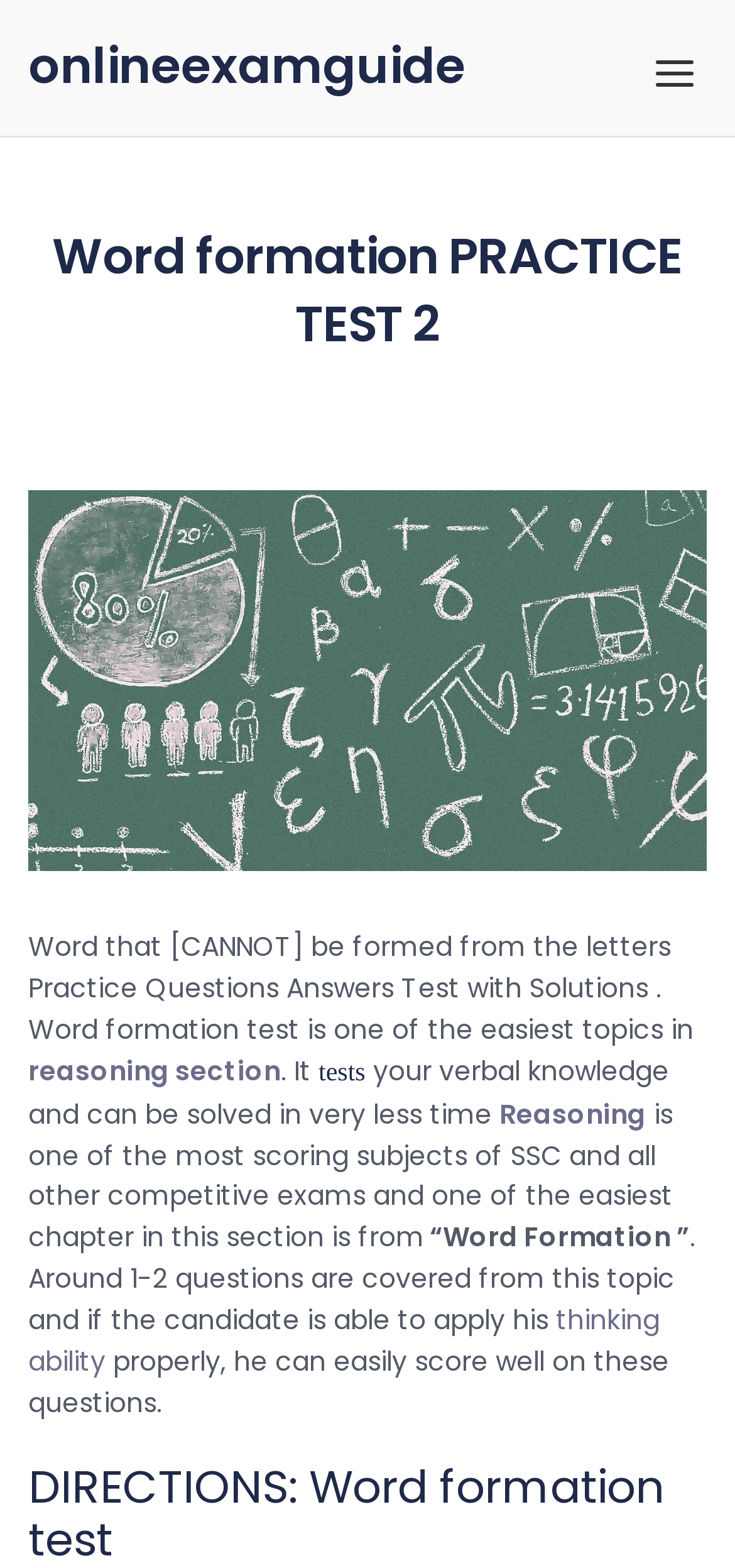From the details in the image, provide a thorough response to the question: What is the topic of the easiest chapter in the Reasoning section?

According to the webpage, Word Formation is one of the easiest topics in the Reasoning section of SSC and other competitive exams.